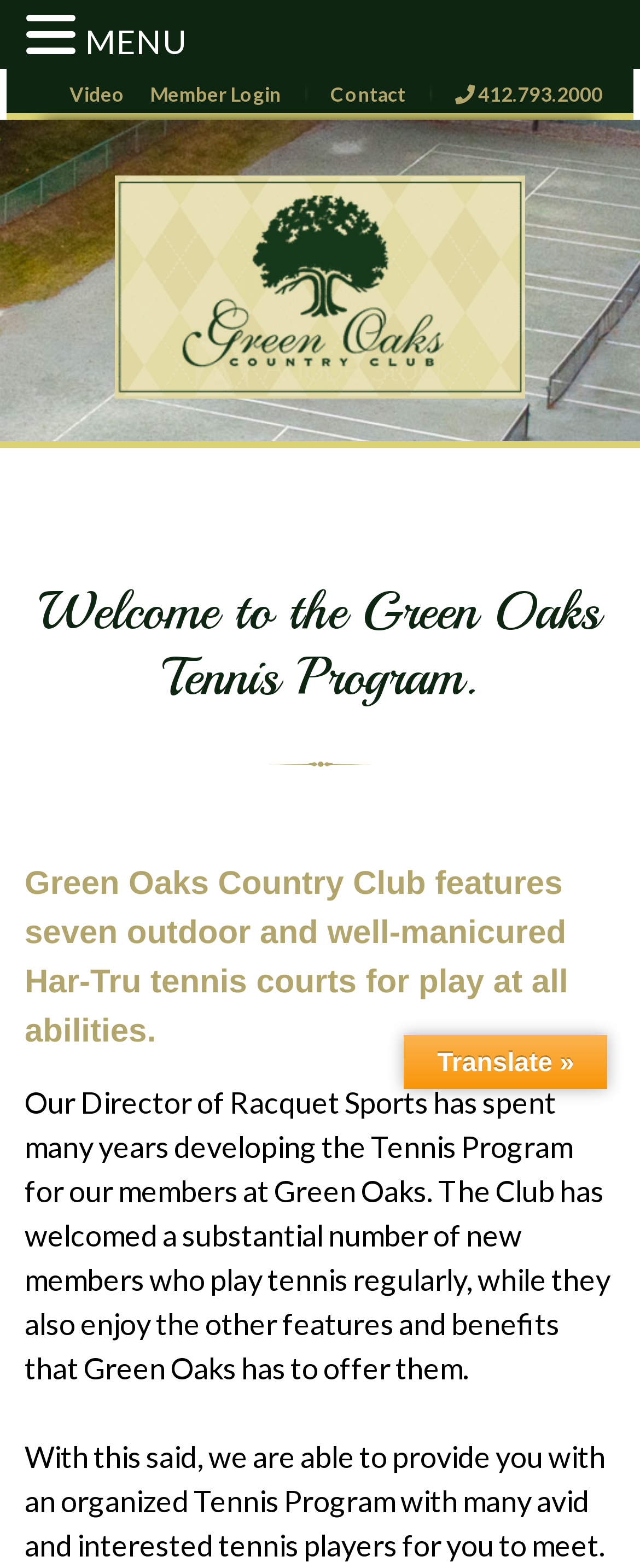Please examine the image and answer the question with a detailed explanation:
How many tennis courts are available?

I found this information in the sentence 'Green Oaks Country Club features seven outdoor and well-manicured Har-Tru tennis courts for play at all abilities.' which explicitly states the number of tennis courts available.